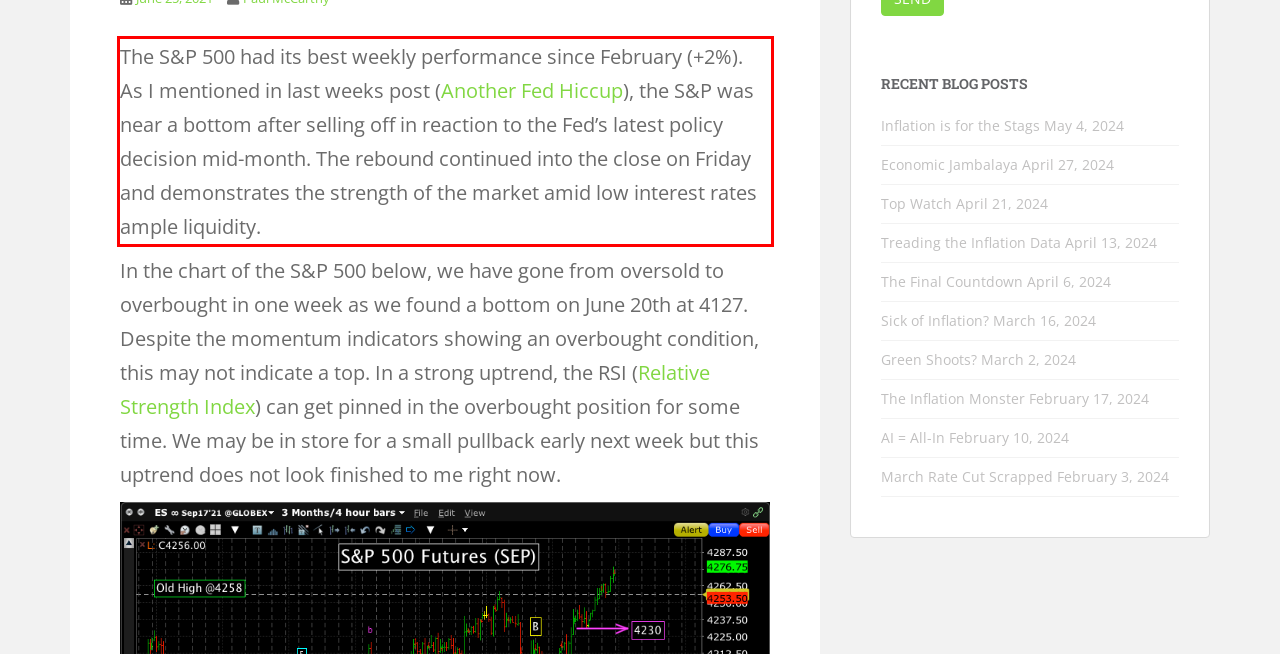Identify the text inside the red bounding box in the provided webpage screenshot and transcribe it.

The S&P 500 had its best weekly performance since February (+2%). As I mentioned in last weeks post (Another Fed Hiccup), the S&P was near a bottom after selling off in reaction to the Fed’s latest policy decision mid-month. The rebound continued into the close on Friday and demonstrates the strength of the market amid low interest rates ample liquidity.